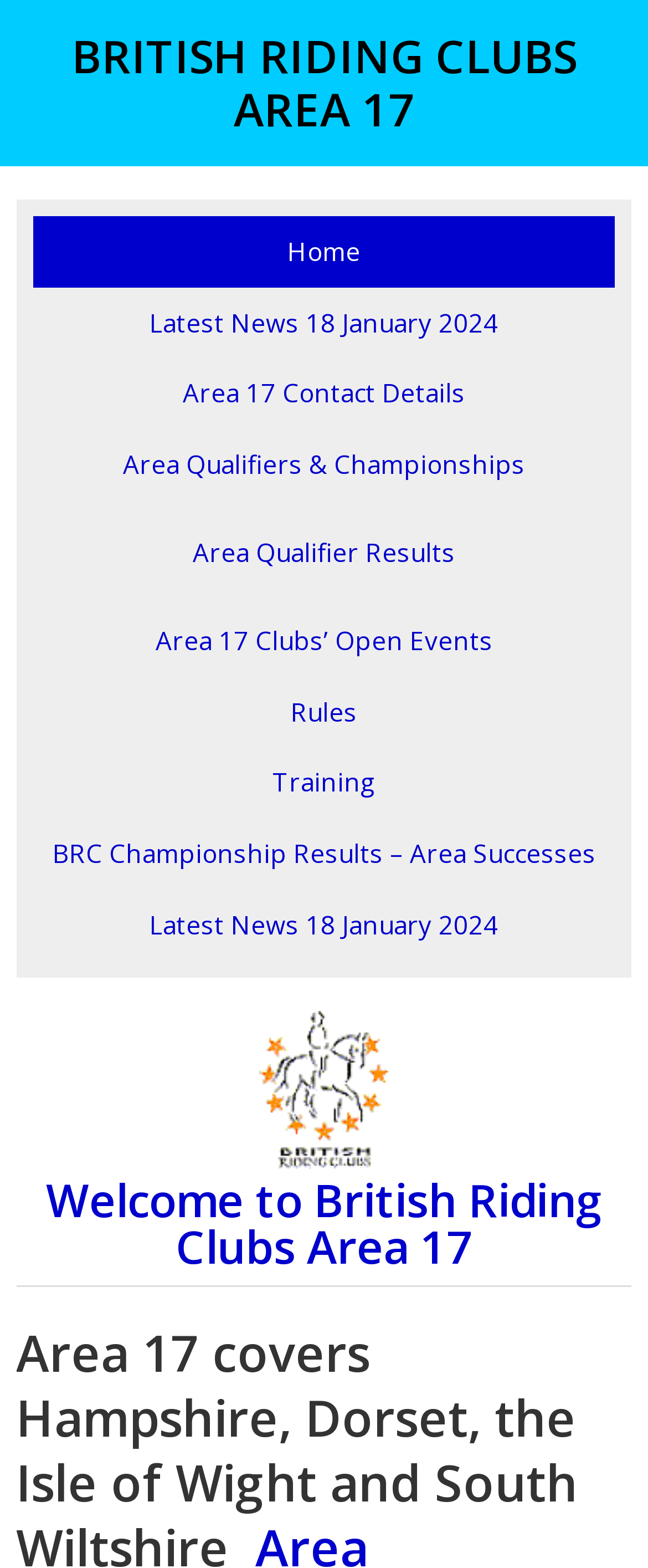Please identify the bounding box coordinates of the area that needs to be clicked to fulfill the following instruction: "Go to 'Area Qualifiers & Championships'."

[0.051, 0.274, 0.949, 0.319]